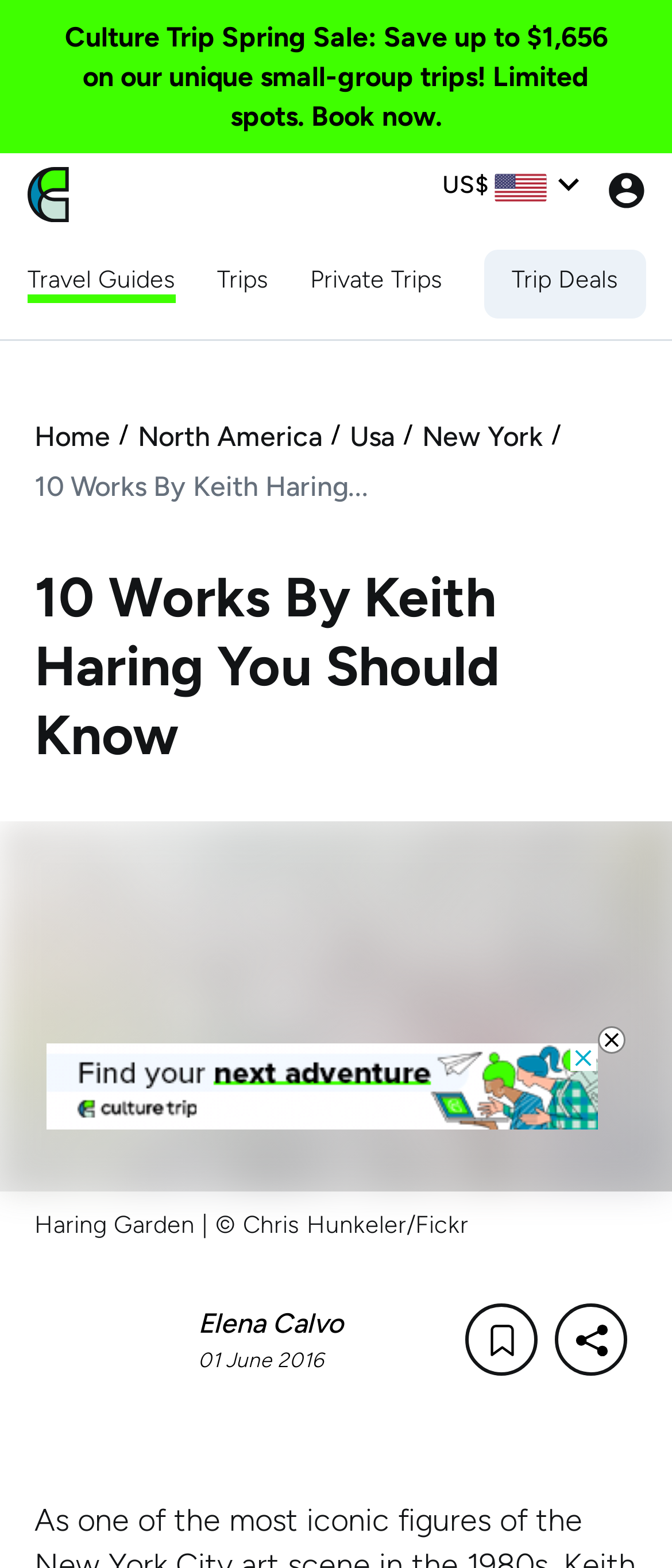Provide the bounding box coordinates for the UI element that is described as: "10 Works By Keith Haring...".

[0.051, 0.298, 0.549, 0.324]